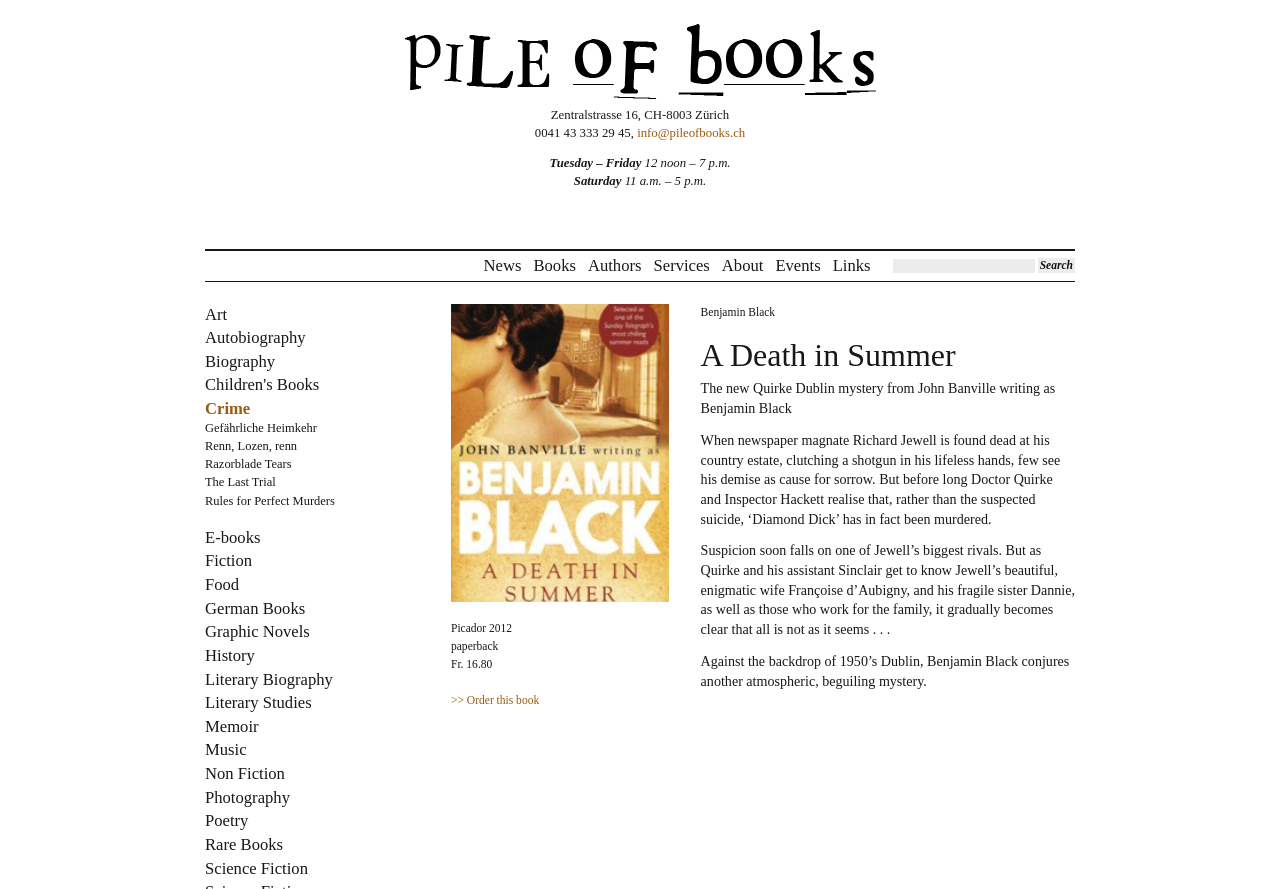Who is the author of the book 'A Death in Summer'?
Answer with a single word or phrase by referring to the visual content.

Benjamin Black